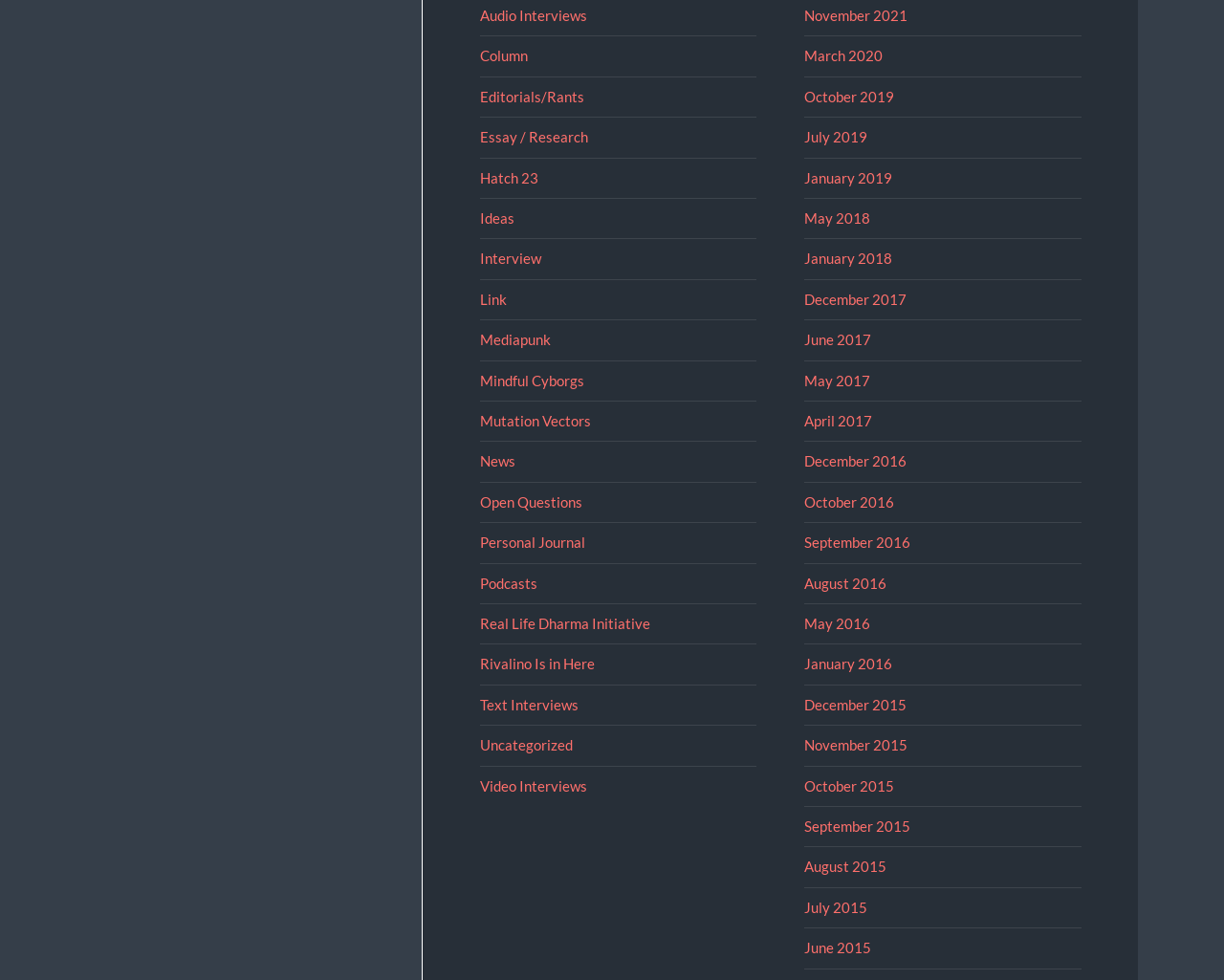Use a single word or phrase to answer the question:
What is the purpose of the links on the left side of the webpage?

To navigate to specific content